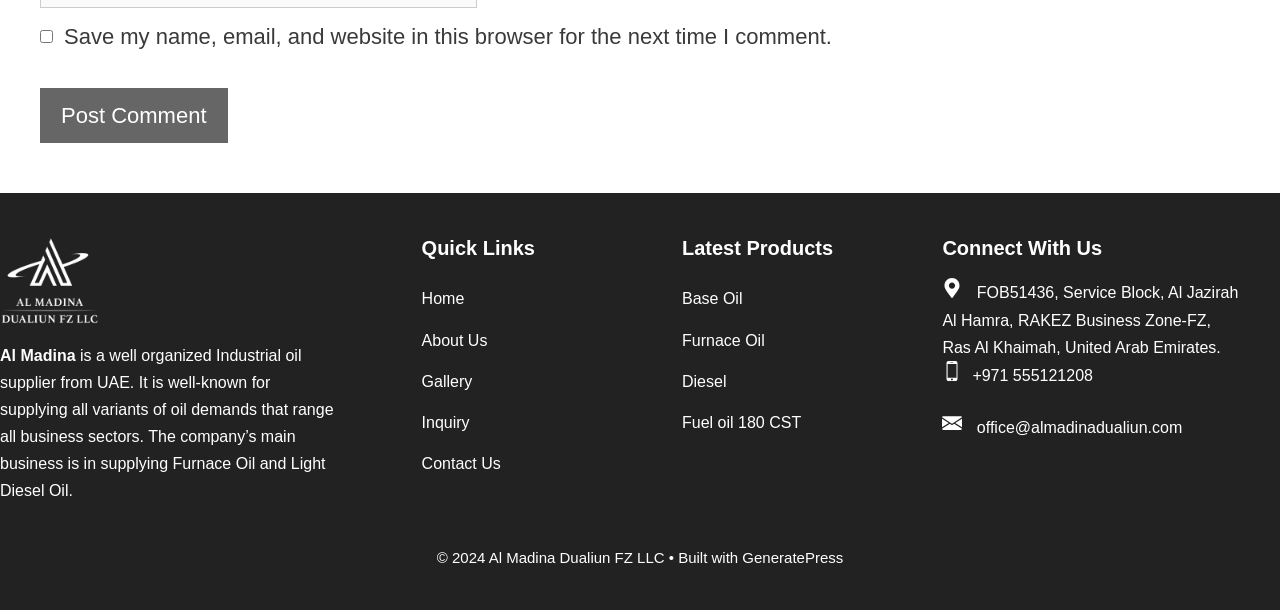What is the location of the company's office?
Provide a short answer using one word or a brief phrase based on the image.

Ras Al Khaimah, United Arab Emirates